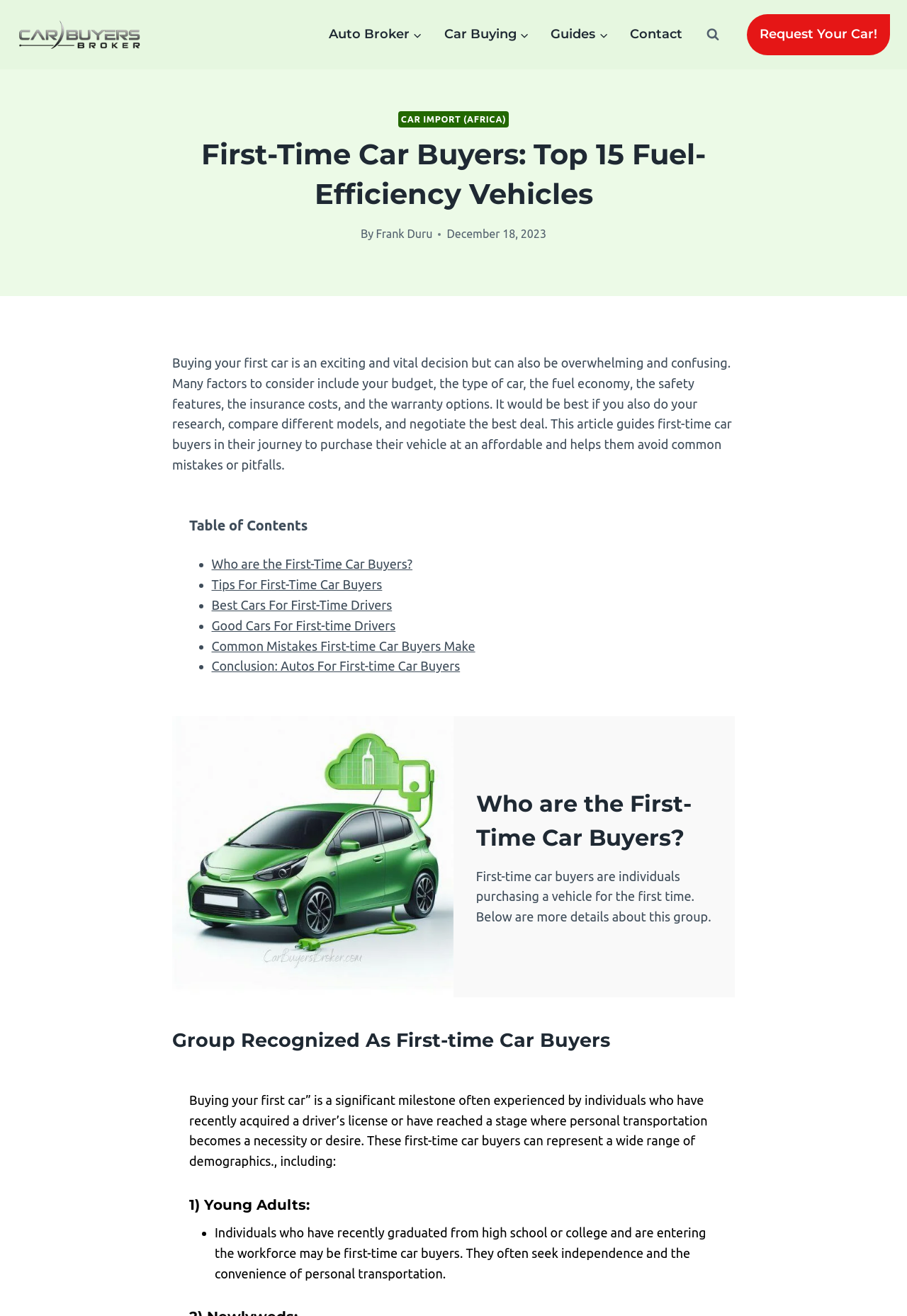What is the topic of the article?
Please analyze the image and answer the question with as much detail as possible.

The topic of the article can be determined by reading the main heading 'First-Time Car Buyers: Top 15 Fuel-Efficiency Vehicles' and the introductory paragraph, which discusses the challenges and considerations of buying a first car.